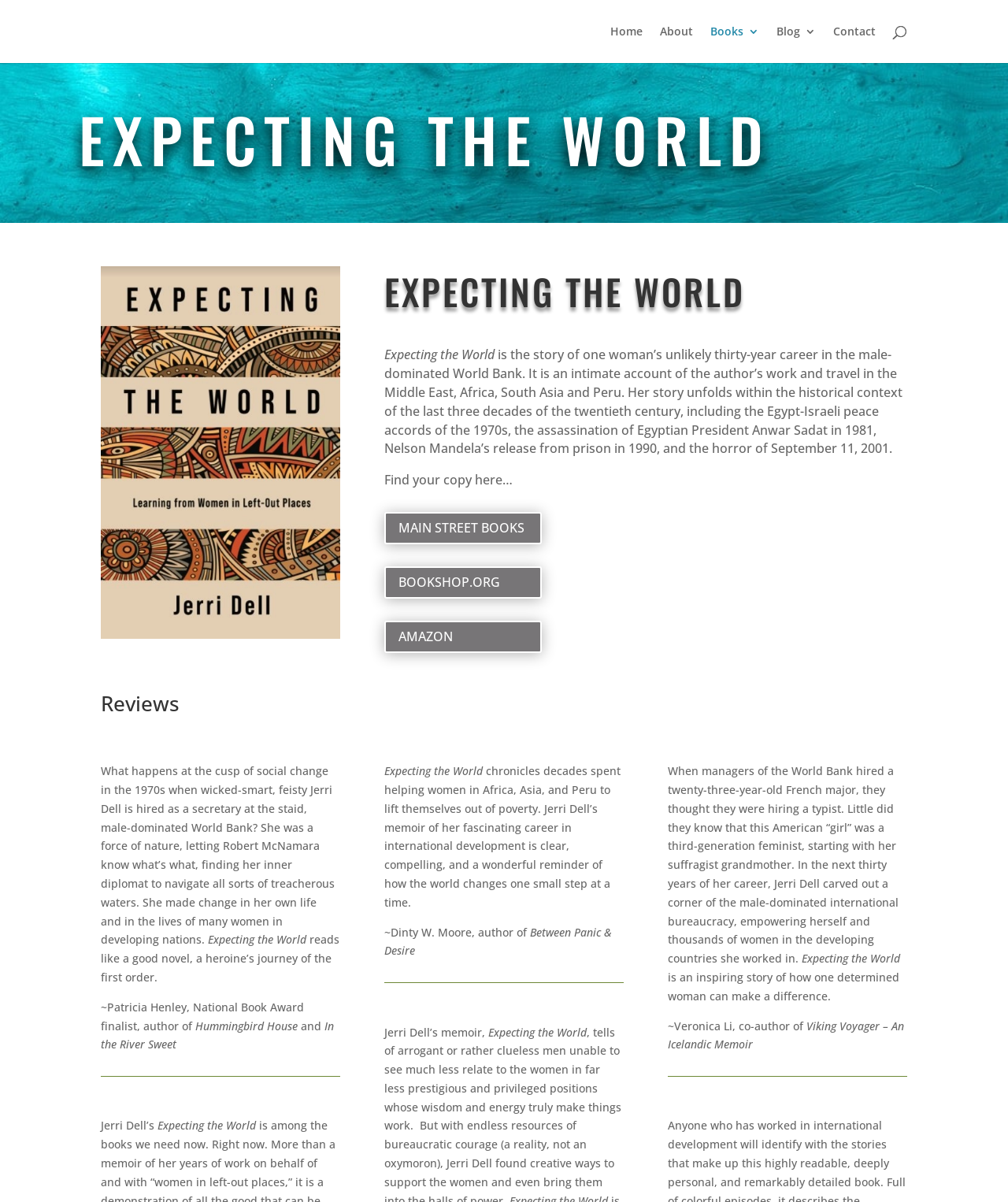Determine the bounding box of the UI element mentioned here: "Main Street Books". The coordinates must be in the format [left, top, right, bottom] with values ranging from 0 to 1.

[0.381, 0.426, 0.538, 0.453]